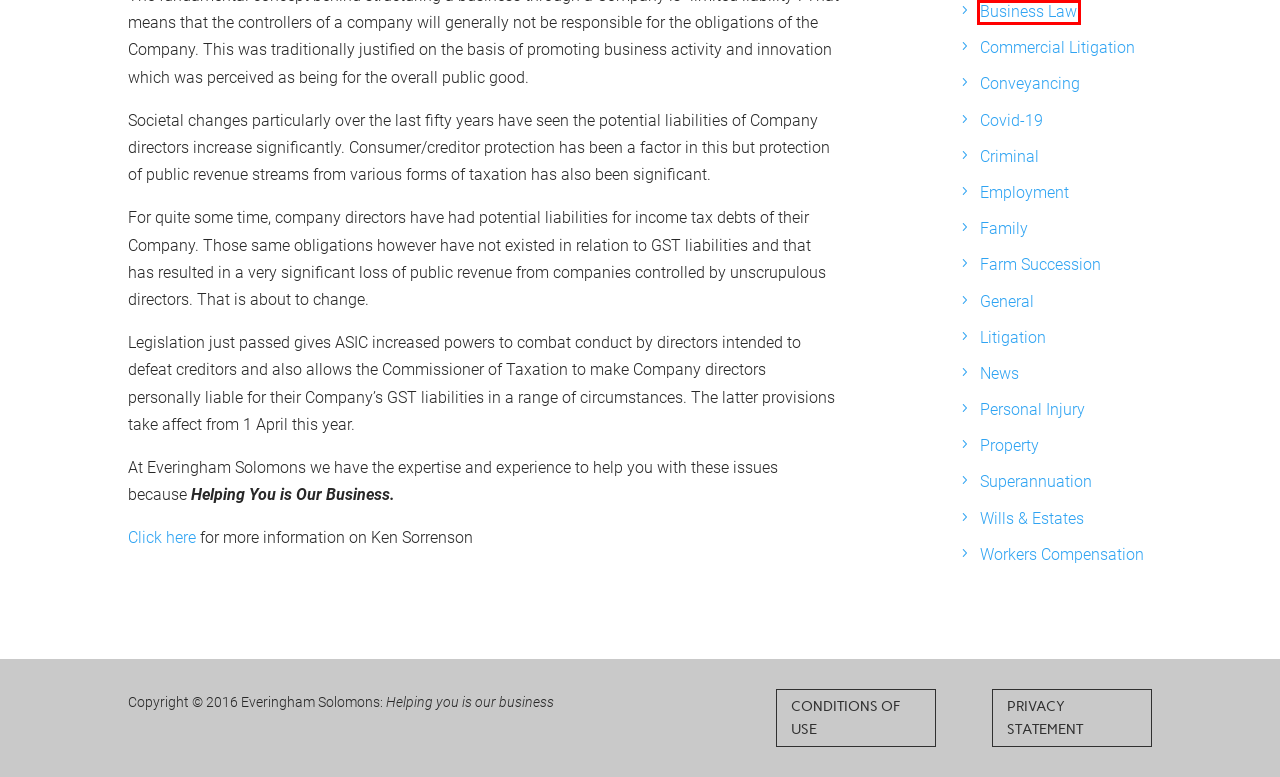You are presented with a screenshot of a webpage containing a red bounding box around an element. Determine which webpage description best describes the new webpage after clicking on the highlighted element. Here are the candidates:
A. Employment | Everingham Solomons Solicitors - Tamworth
B. Criminal | Everingham Solomons Solicitors - Tamworth
C. Superannuation | Everingham Solomons Solicitors - Tamworth
D. 404 | Everingham Solomons Solicitors - Tamworth
E. Business Law | Everingham Solomons Solicitors - Tamworth
F. News | Everingham Solomons Solicitors - Tamworth
G. Conveyancing | Everingham Solomons Solicitors - Tamworth
H. Litigation | Everingham Solomons Solicitors - Tamworth

E